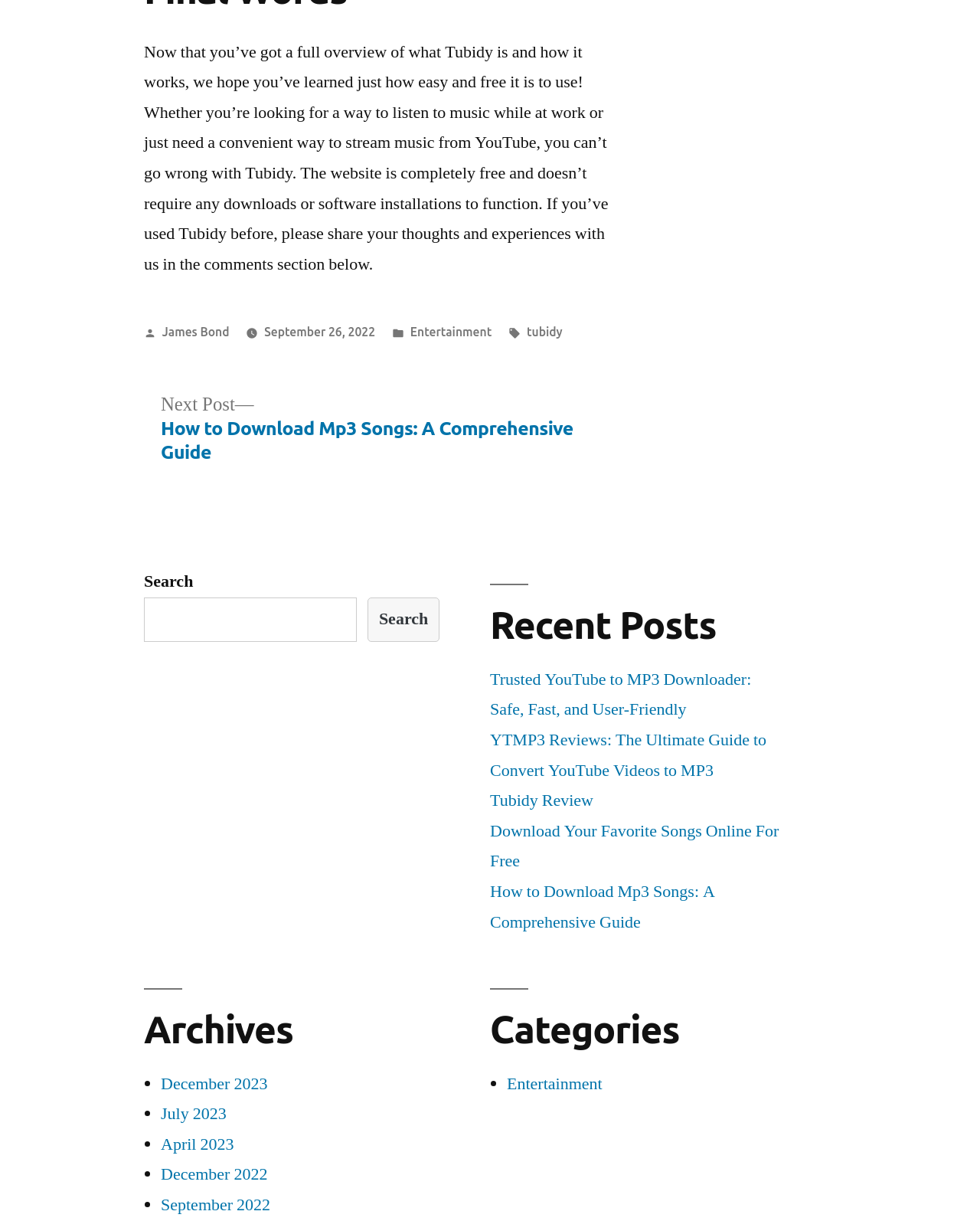Determine the bounding box coordinates for the element that should be clicked to follow this instruction: "View posts from September 2022". The coordinates should be given as four float numbers between 0 and 1, in the format [left, top, right, bottom].

[0.164, 0.978, 0.276, 0.996]